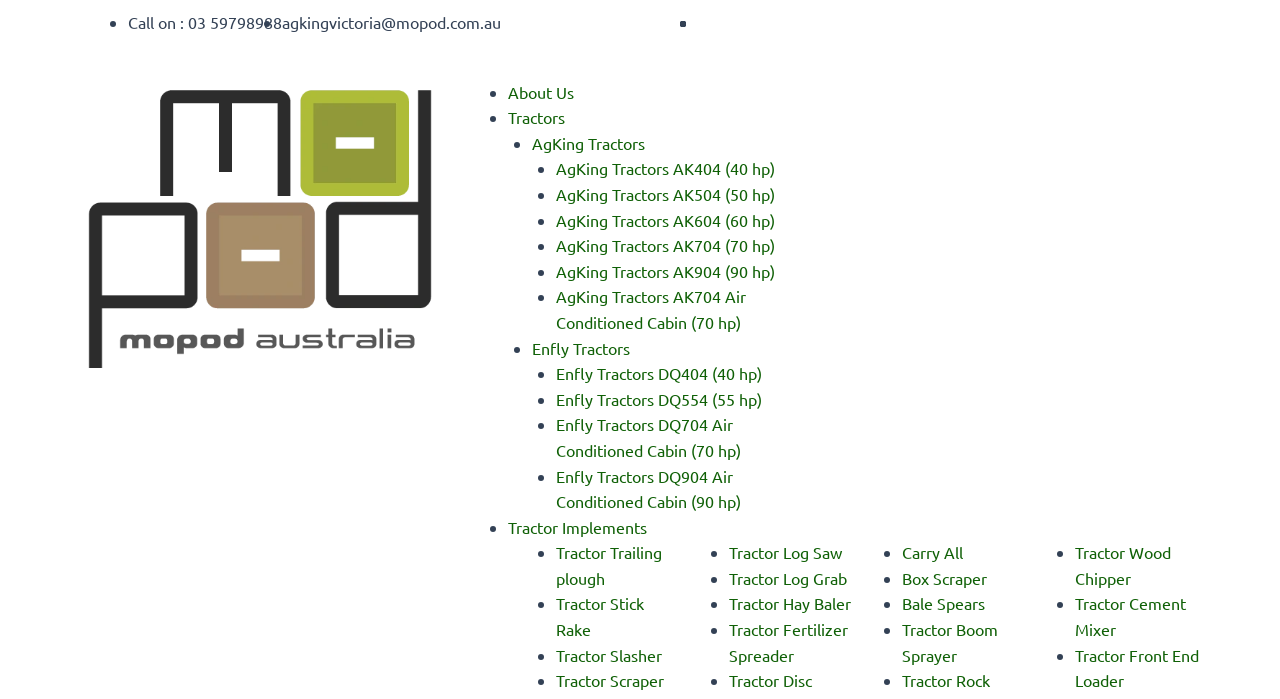Find the bounding box coordinates of the area that needs to be clicked in order to achieve the following instruction: "Click on 'AgKing Tractors AK904 (90 hp)'". The coordinates should be specified as four float numbers between 0 and 1, i.e., [left, top, right, bottom].

[0.434, 0.373, 0.605, 0.402]